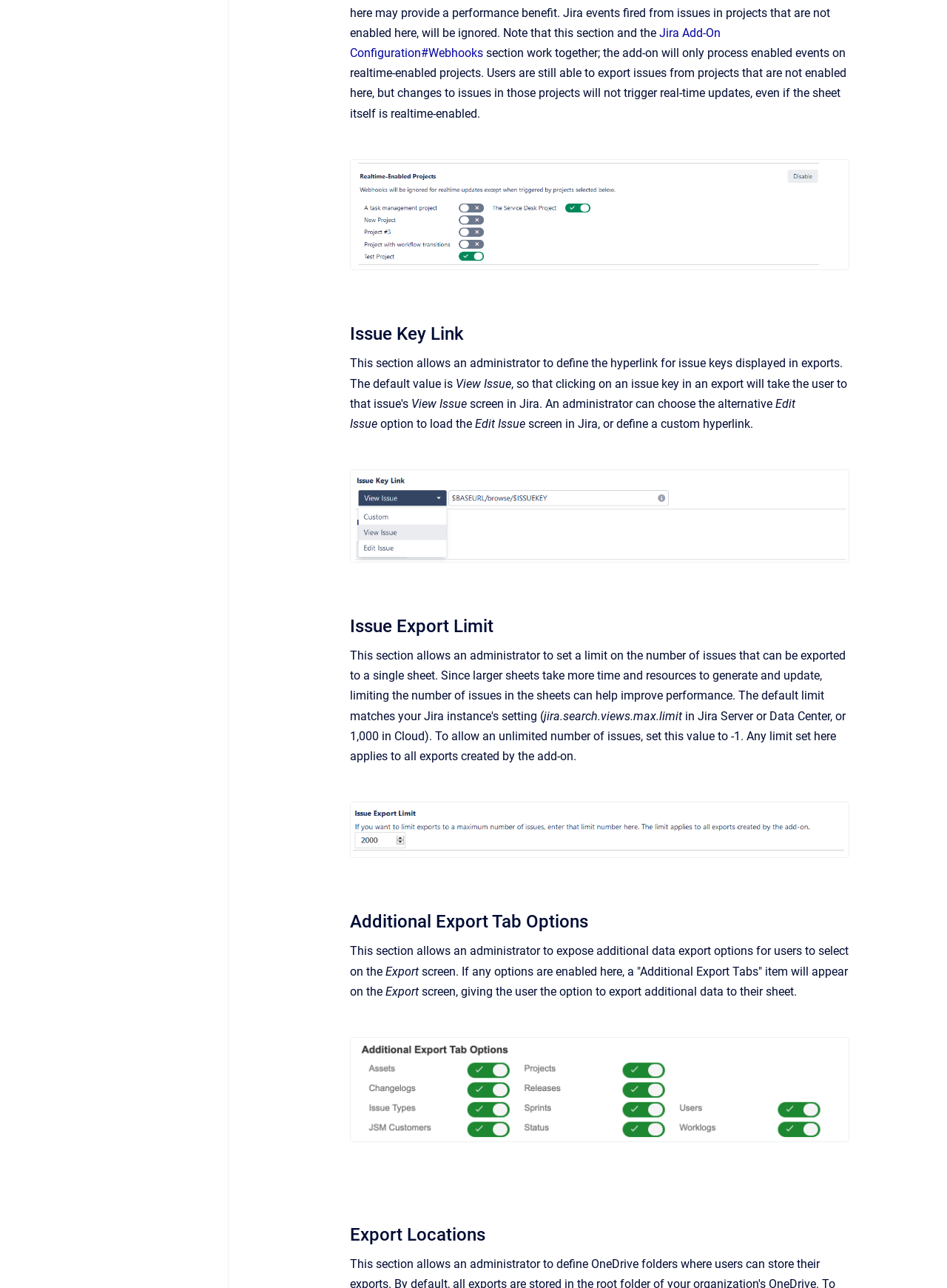Using the information in the image, give a detailed answer to the following question: What is the default value for issue keys?

The default value for issue keys is 'View', as mentioned in the StaticText element with ID 212, which is part of the section that allows administrators to define the hyperlink for issue keys.